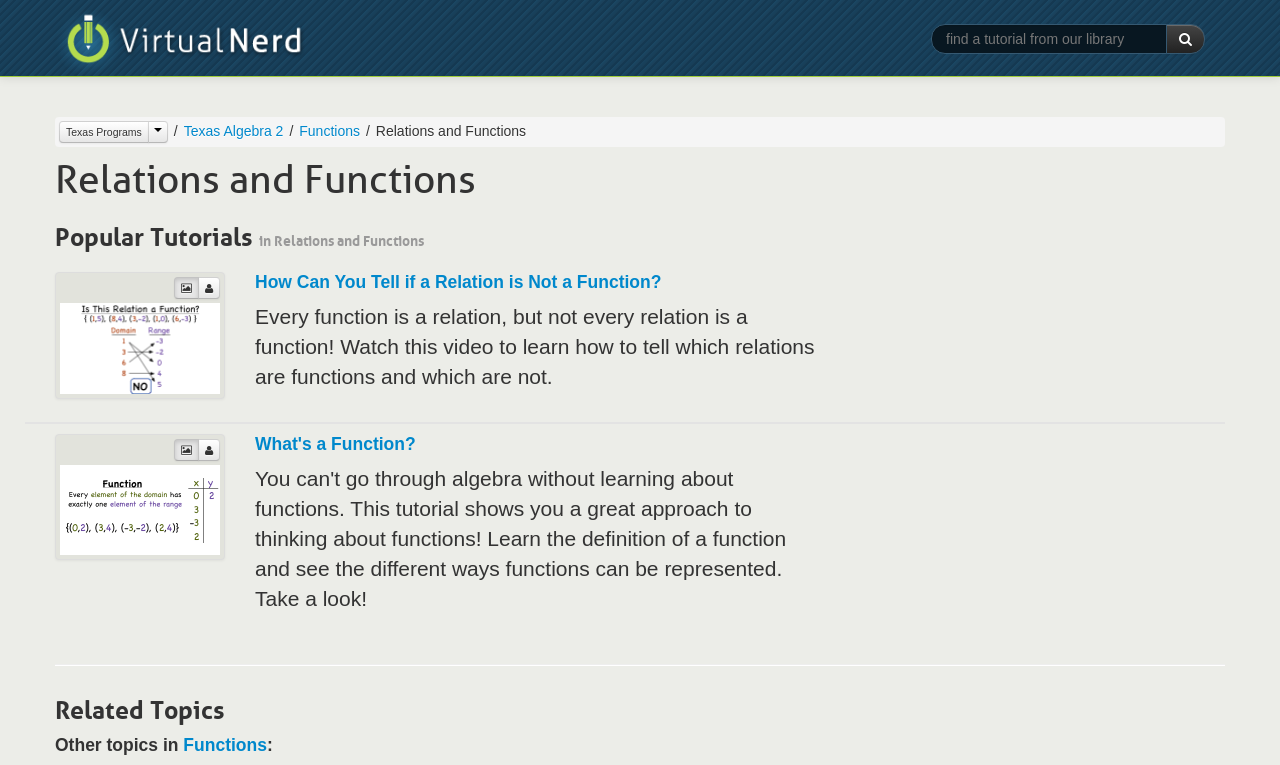Show me the bounding box coordinates of the clickable region to achieve the task as per the instruction: "Go to Virtual Nerd homepage".

[0.027, 0.0, 0.254, 0.099]